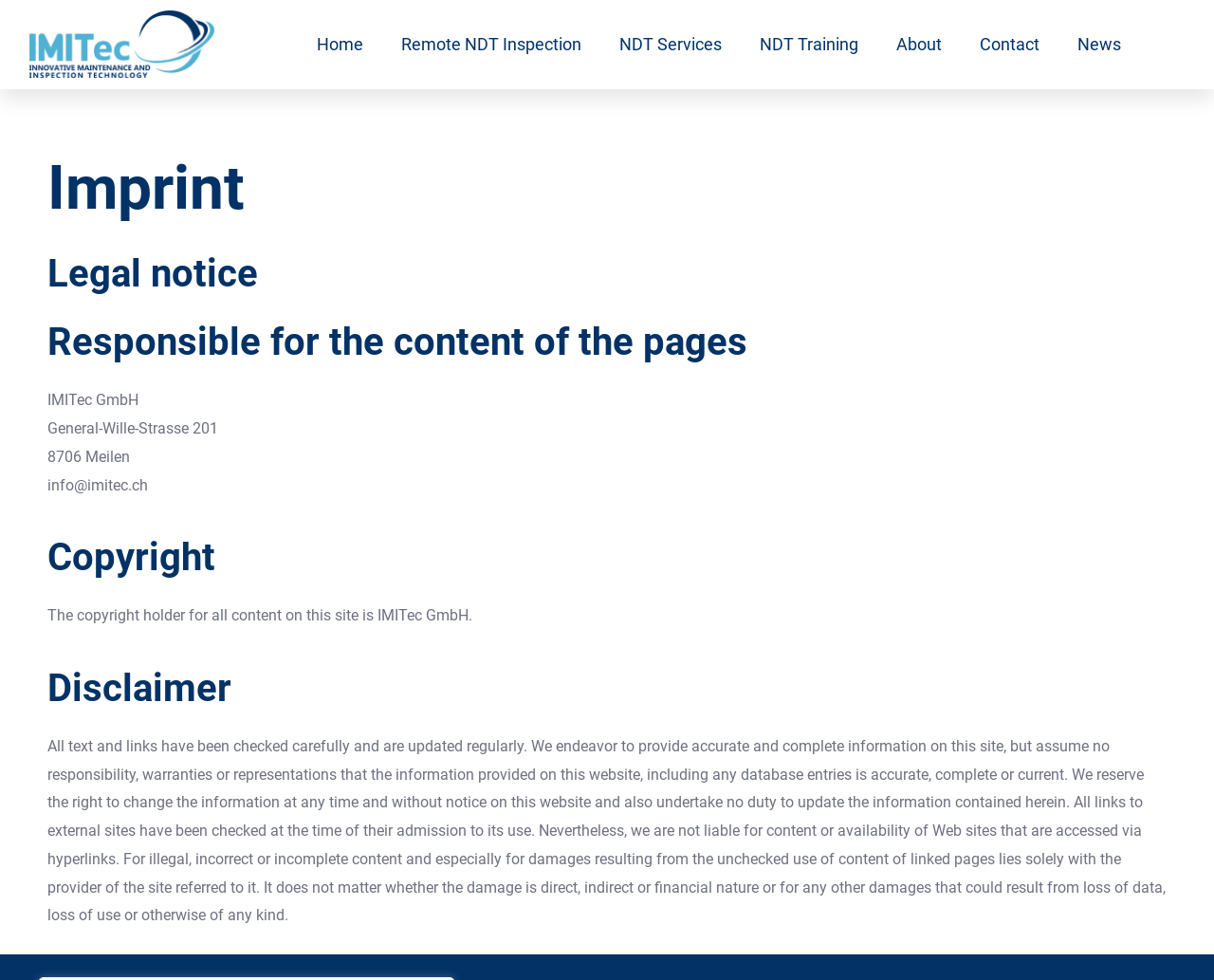Please provide a one-word or phrase answer to the question: 
What is the address of IMITec GmbH?

General-Wille-Strasse 201, 8706 Meilen